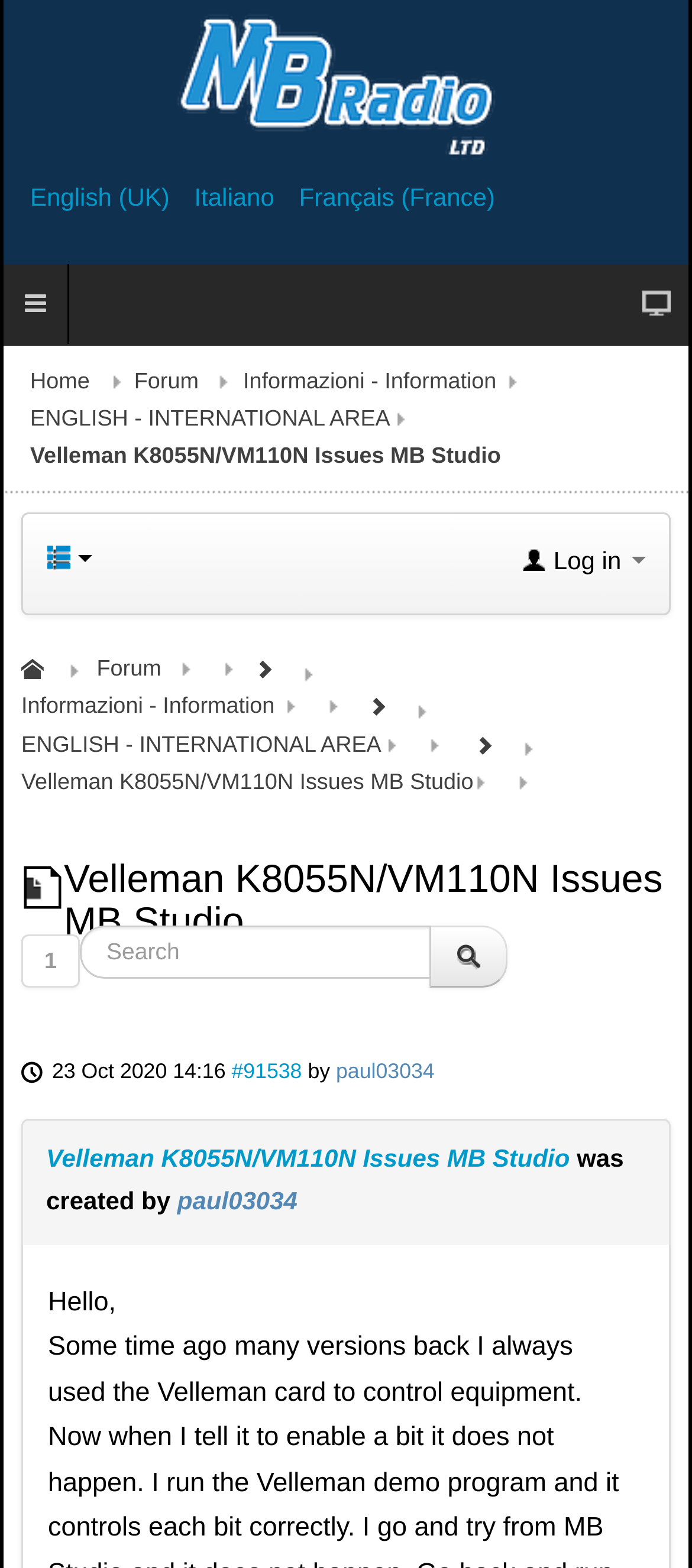What is the language of the webpage?
Look at the image and answer the question using a single word or phrase.

English